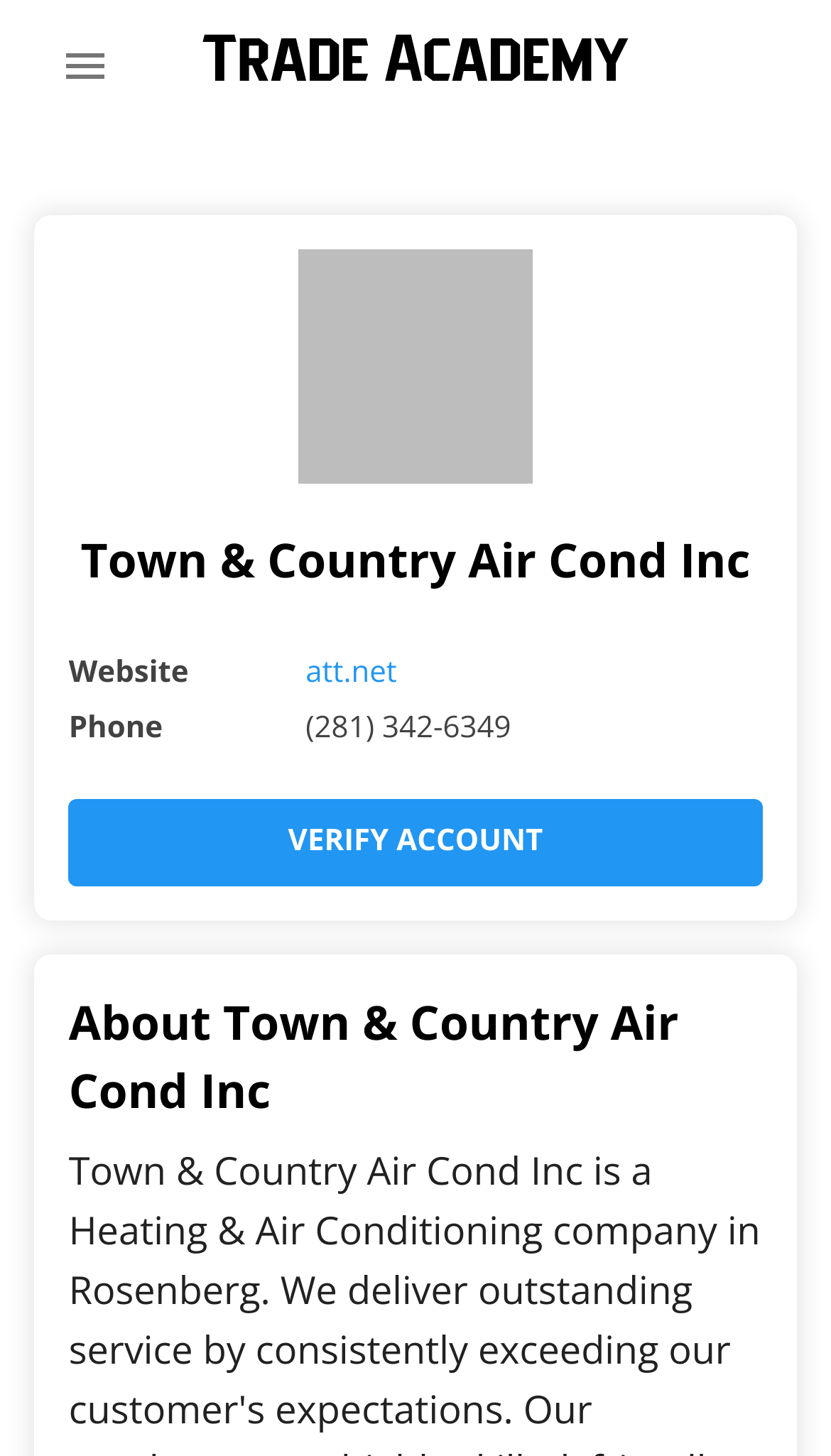Give a concise answer using one word or a phrase to the following question:
What is the company name on the webpage?

Town & Country Air Cond Inc